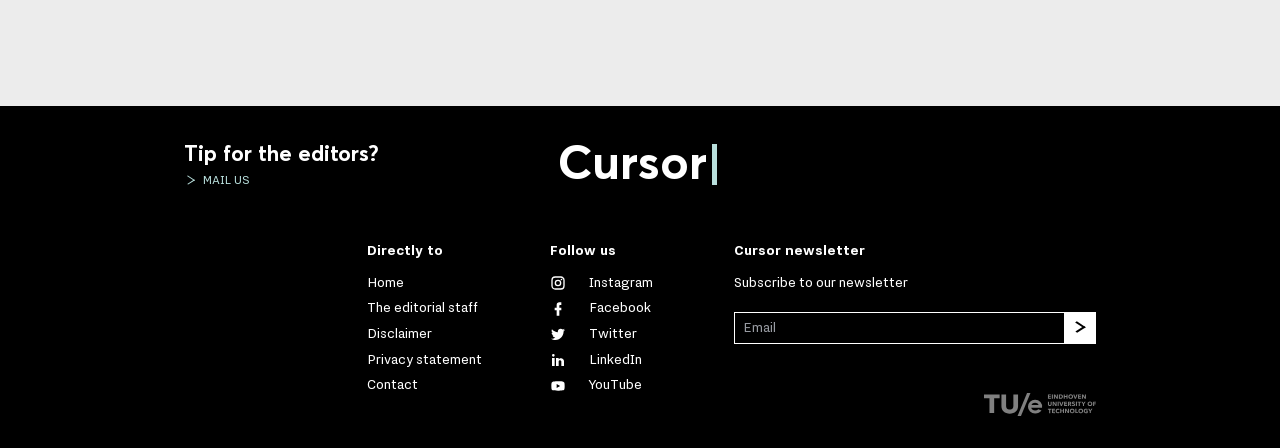Identify the bounding box coordinates of the area you need to click to perform the following instruction: "Subscribe to our newsletter".

[0.573, 0.613, 0.709, 0.649]